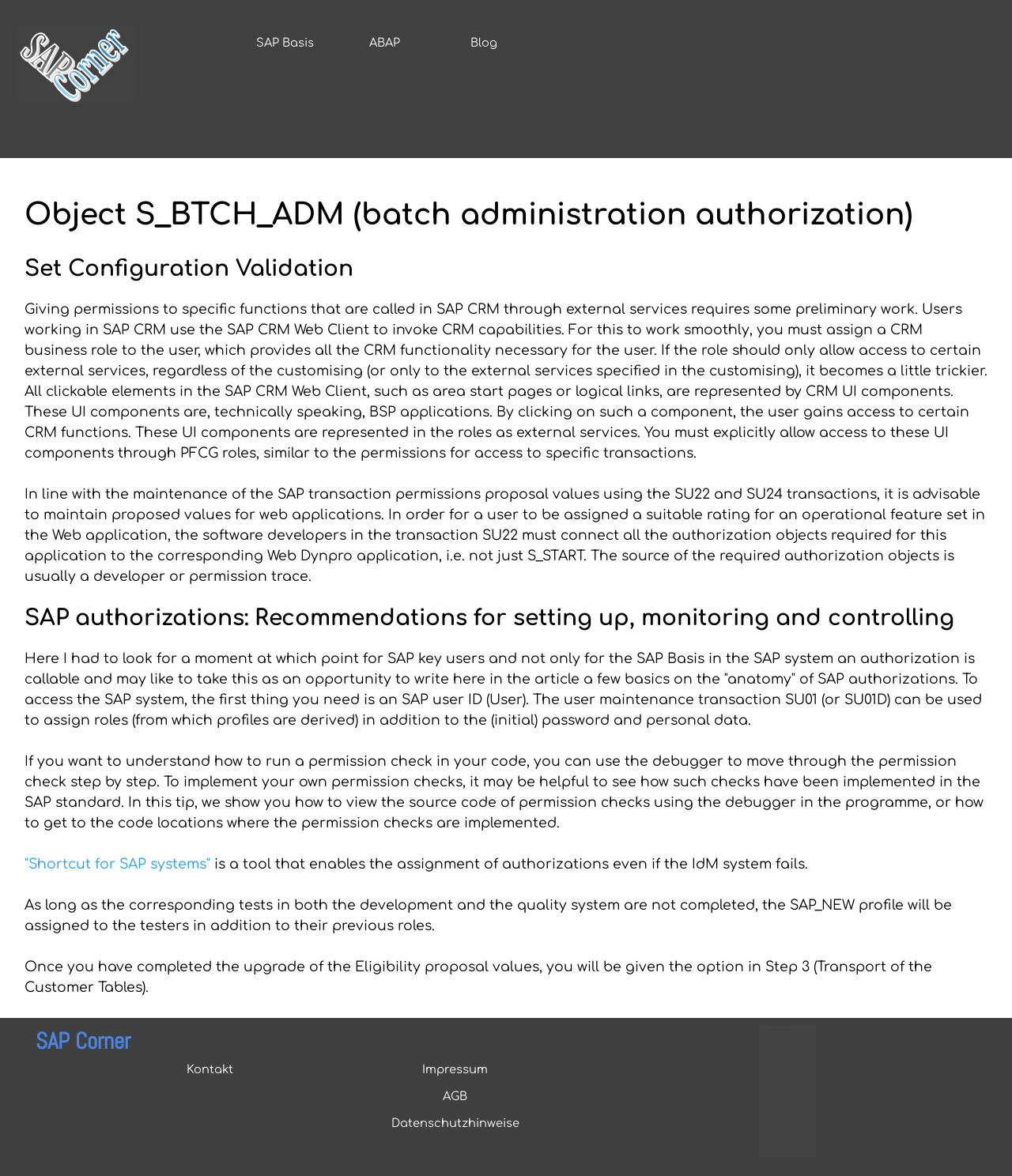Summarize the webpage with intricate details.

This webpage is about SAP authorizations, specifically focusing on object S_BTCH_ADM (batch administration authorization). At the top, there are three links: "SAP Basis", "ABAP", and "Blog", aligned horizontally. Below these links, there is a main section that takes up most of the page. 

In this main section, there is a title "Object S_BTCH_ADM (batch administration authorization)" followed by a brief description "Set Configuration Validation". The majority of the content is a long paragraph discussing the importance of assigning CRM business roles to users in SAP CRM, and how to allow access to specific external services. 

Below this paragraph, there are several shorter paragraphs discussing various aspects of SAP authorizations, including setting up and controlling permissions, understanding permission checks, and assigning authorizations. There is also a link to "Shortcut for SAP systems" and a brief description of its purpose.

At the bottom of the page, there are several sections with links and text. On the left, there are links to "Kontakt", "Impressum", "AGB", and "Datenschutzhinweise". On the right, there is a section with the title "SAP Corner" and several links to SAP-related topics, including "SAP Basis", "SAP Systemkopie", "SAP Benutzer", "SAP Support", "SAP Datensicherung", "SAP Datenkorrektur", "SAP Berechtigung", and "Mirrors".